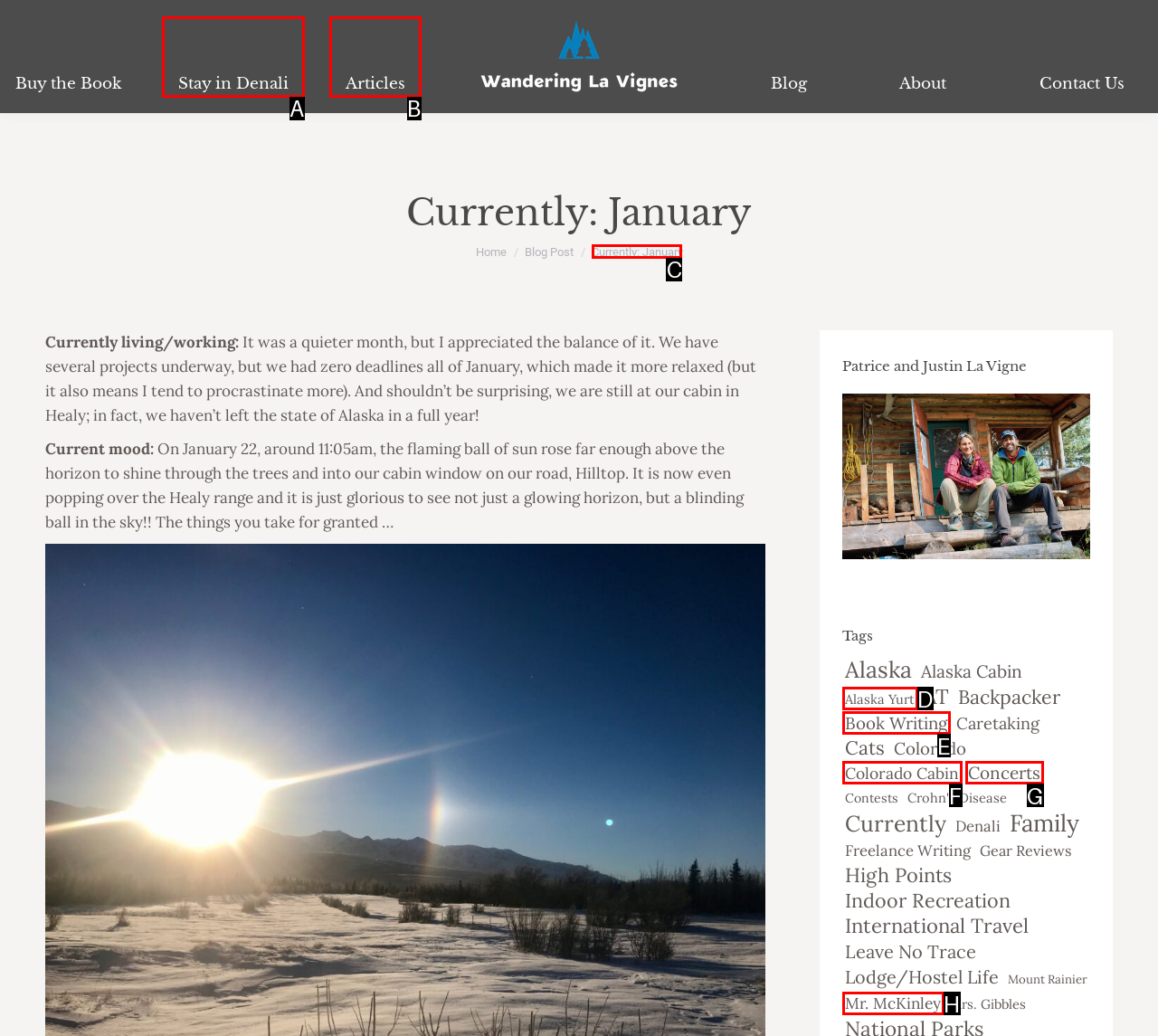Choose the UI element to click on to achieve this task: Read the 'Currently: January' blog post. Reply with the letter representing the selected element.

C